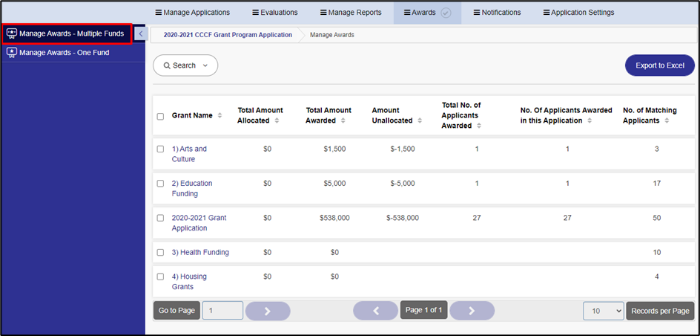How many applicants were awarded funds for the 'Arts and Culture' grant?
Using the details shown in the screenshot, provide a comprehensive answer to the question.

I looked at the table that presents various grant options, and specifically at the row for 'Arts and Culture'. The column 'Total Number of Applicants Awarded' does not provide a specific value for this grant.